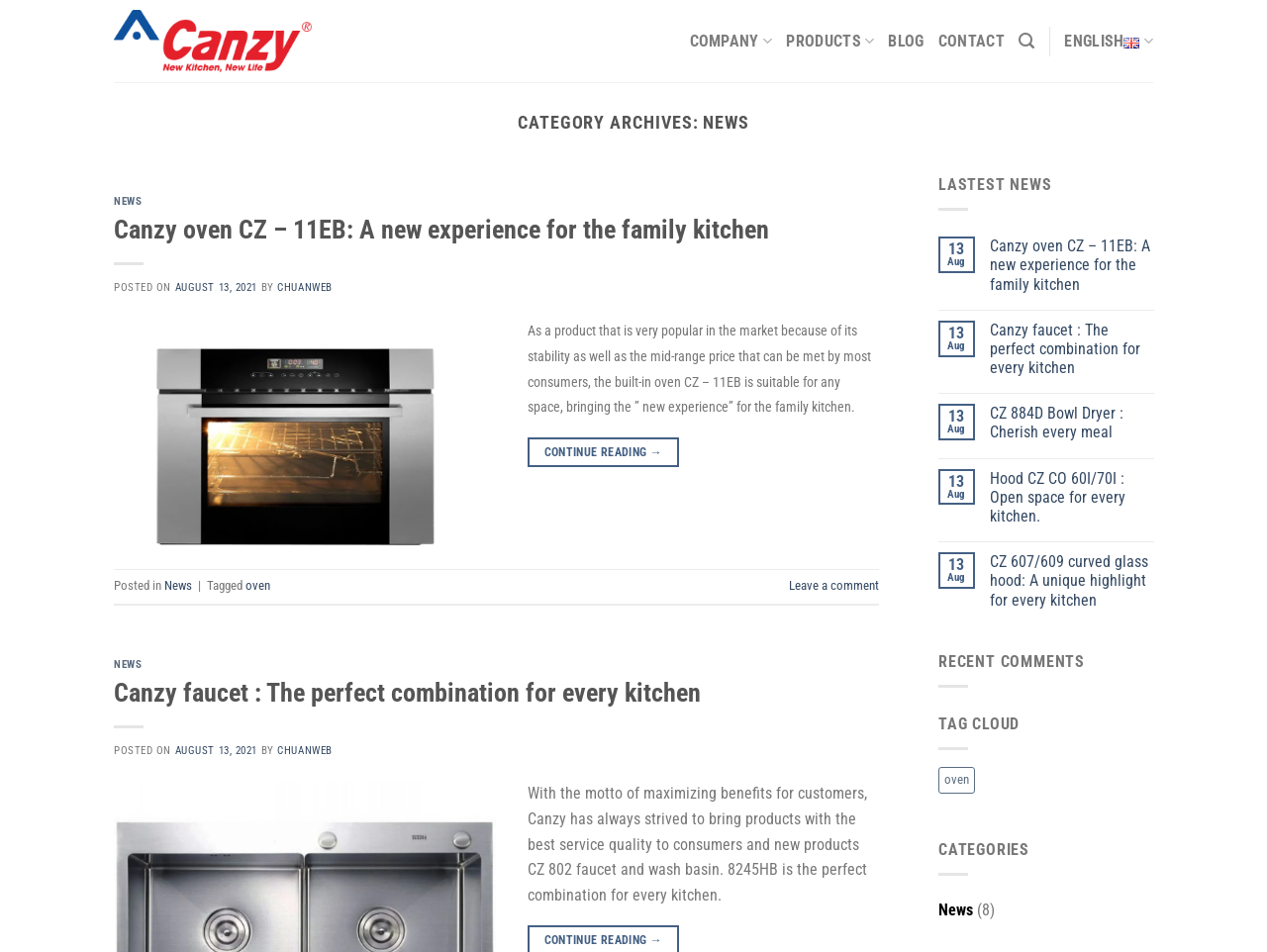Using the description "CBLDF Retailer Defender Membership", predict the bounding box of the relevant HTML element.

None